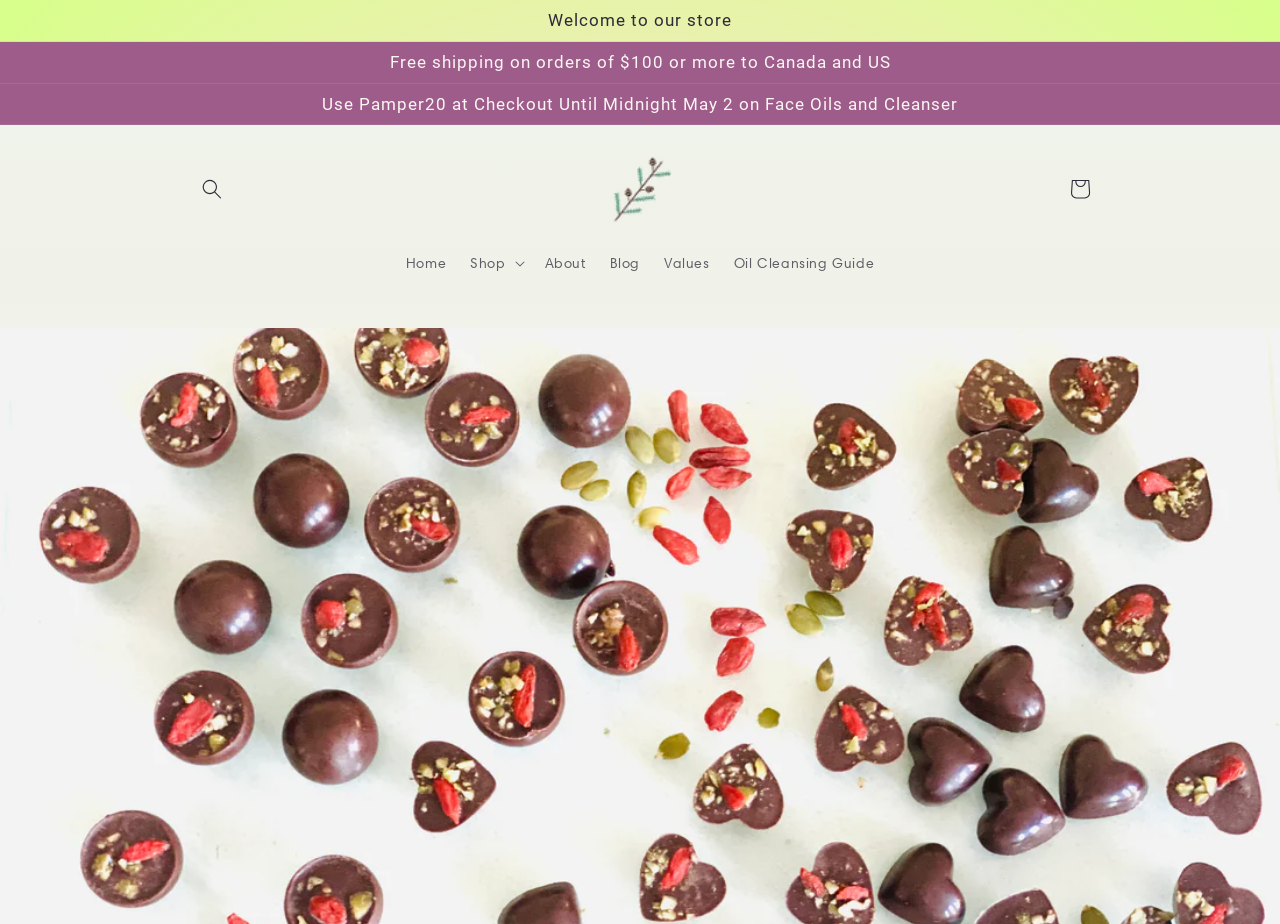Identify the bounding box coordinates of the element that should be clicked to fulfill this task: "Explore 'Other Excavator Parts'". The coordinates should be provided as four float numbers between 0 and 1, i.e., [left, top, right, bottom].

None